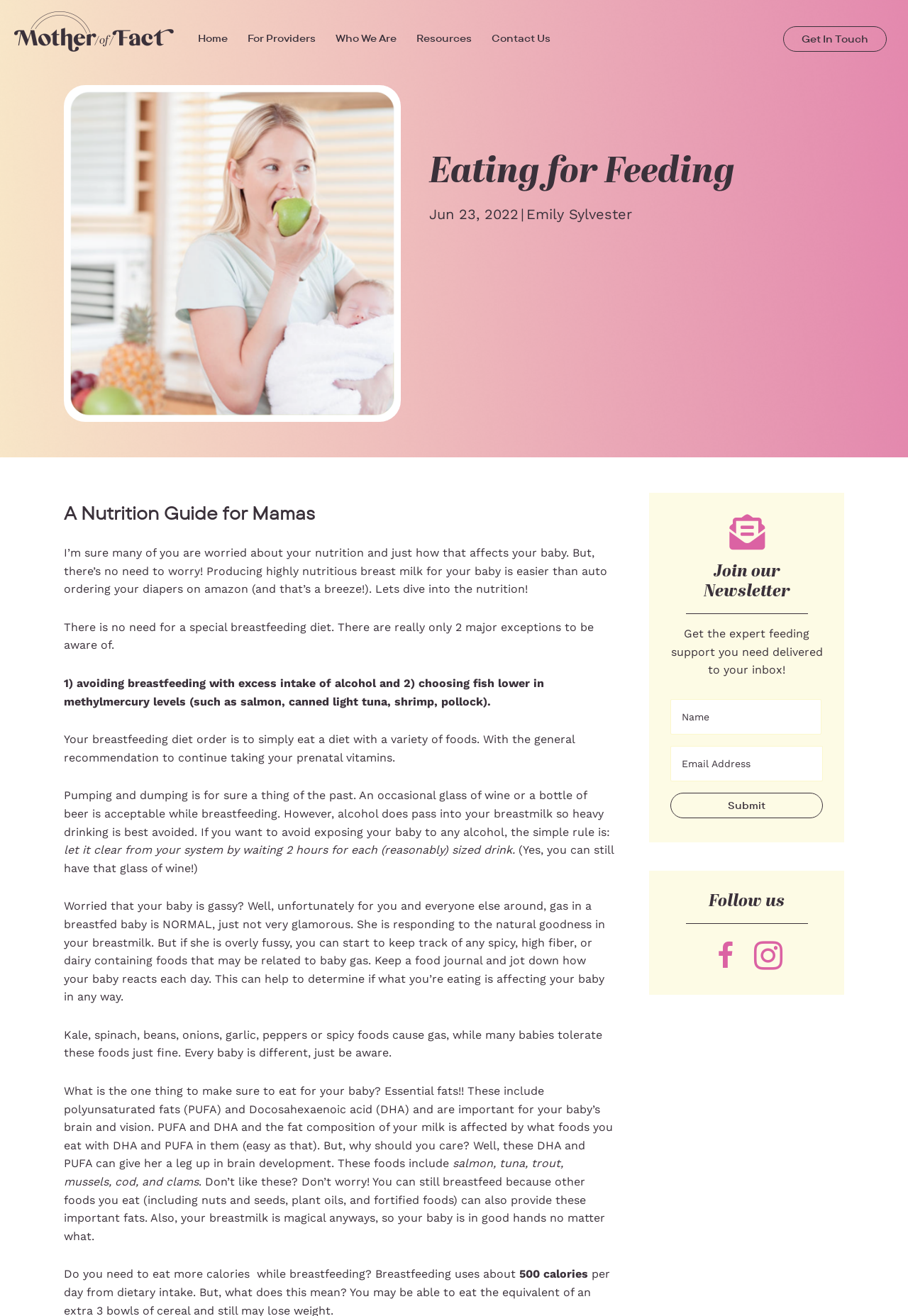Pinpoint the bounding box coordinates for the area that should be clicked to perform the following instruction: "Visit Us on Instagram".

None